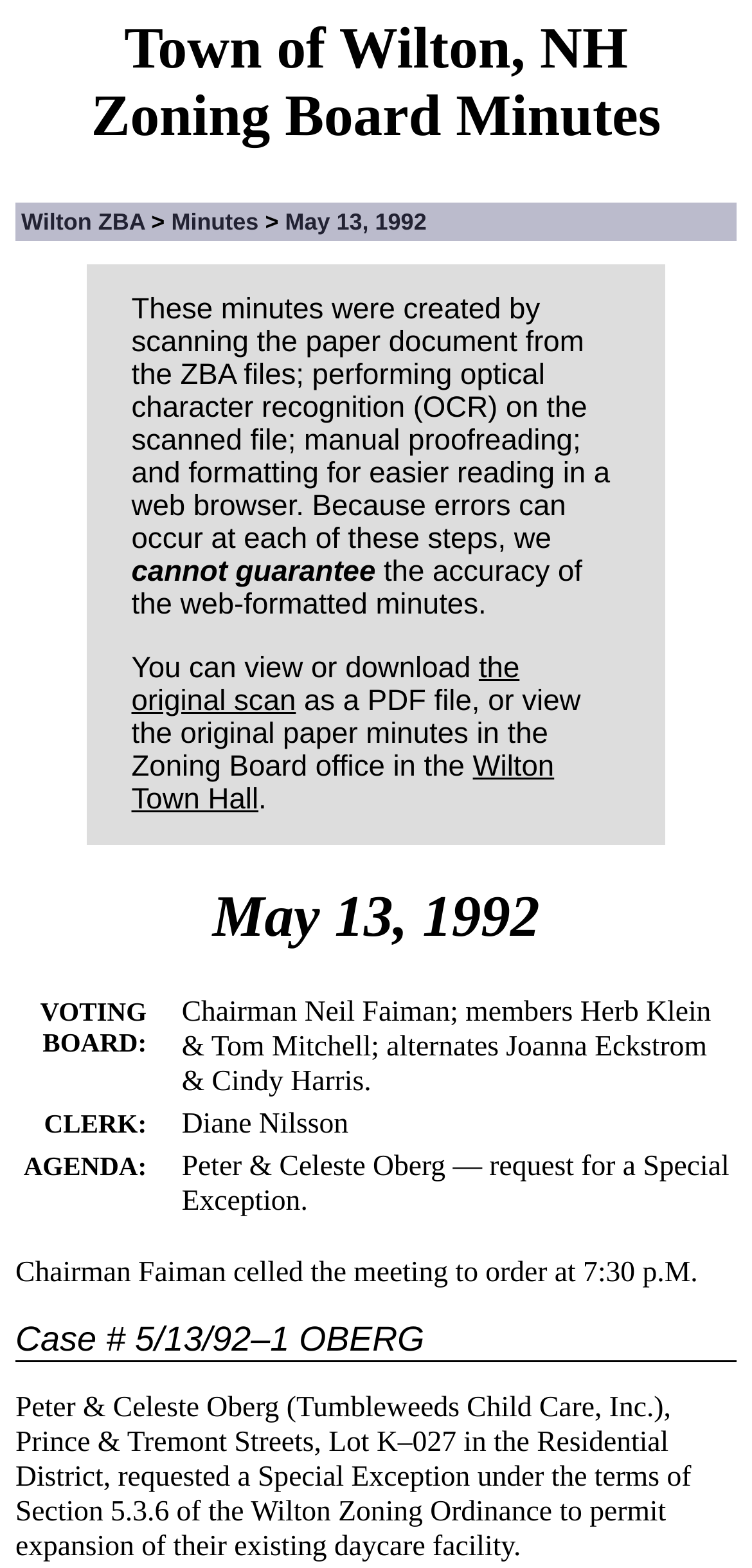What is the name of the town? Look at the image and give a one-word or short phrase answer.

Wilton